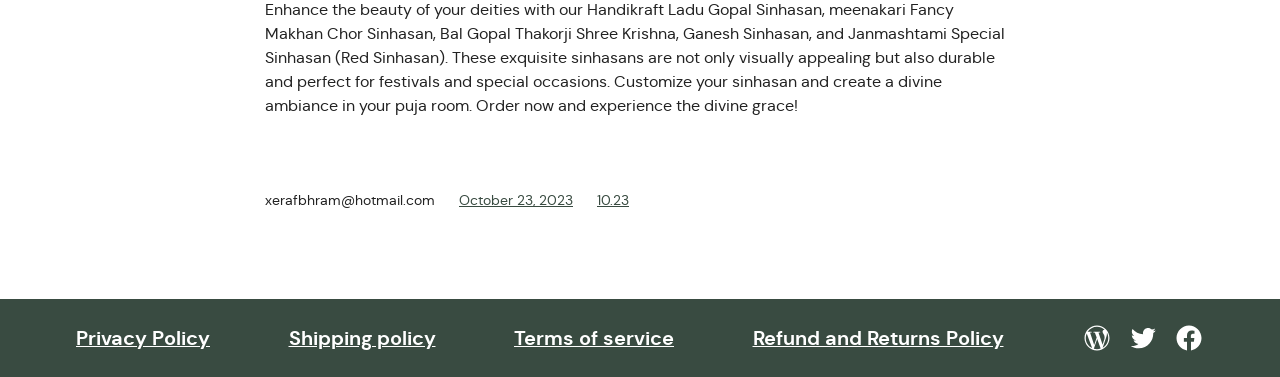Answer the following inquiry with a single word or phrase:
What is the email address provided on the webpage?

xerafbhram@hotmail.com